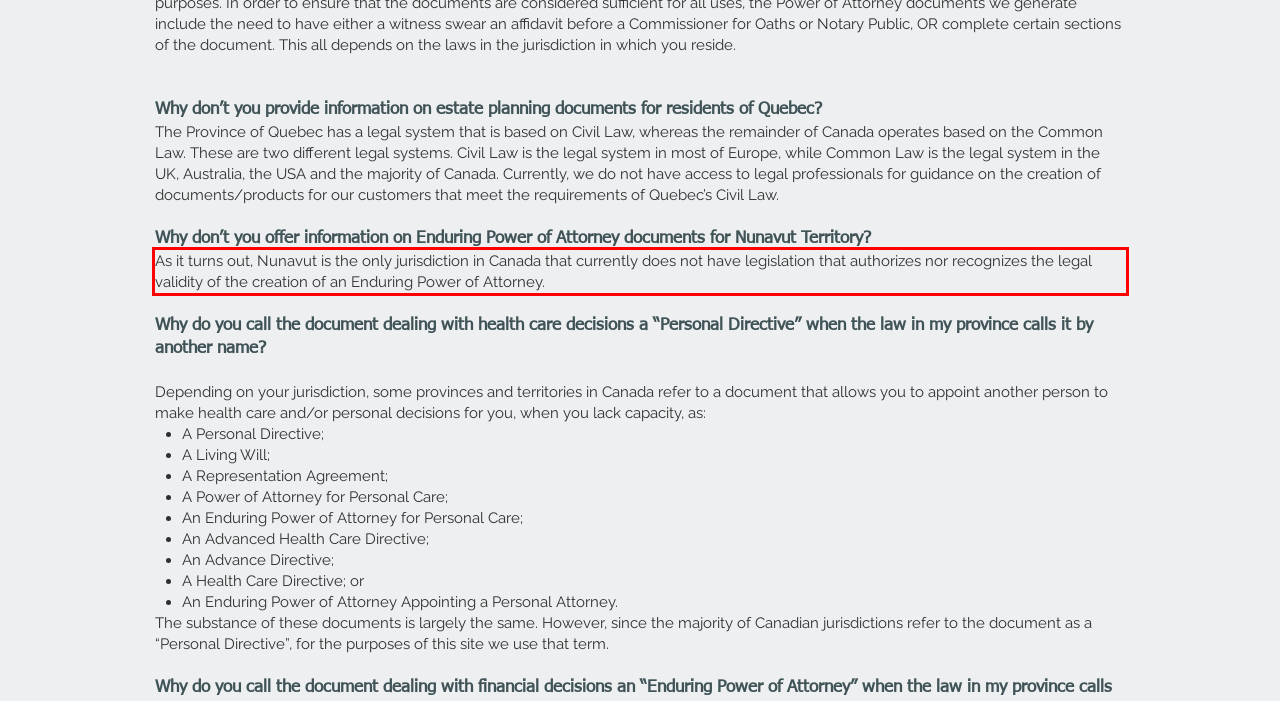You are presented with a webpage screenshot featuring a red bounding box. Perform OCR on the text inside the red bounding box and extract the content.

As it turns out, Nunavut is the only jurisdiction in Canada that currently does not have legislation that authorizes nor recognizes the legal validity of the creation of an Enduring Power of Attorney.